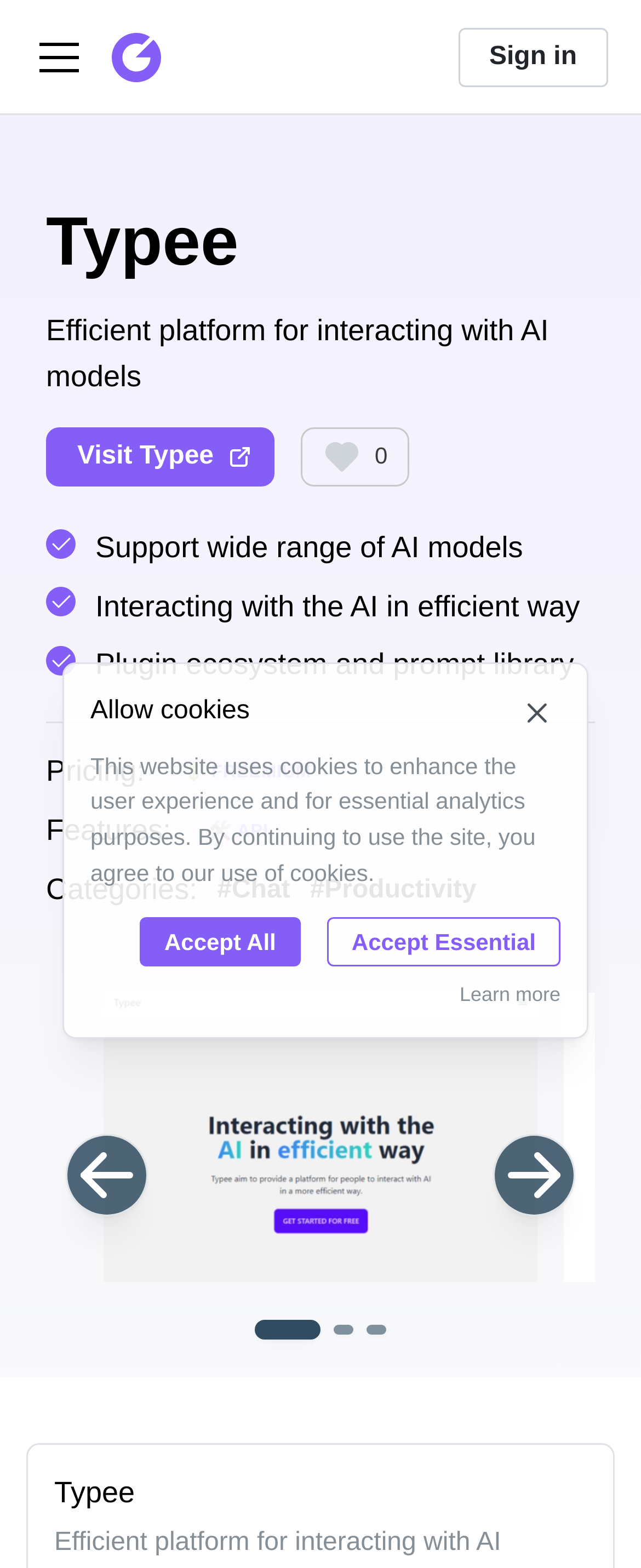Pinpoint the bounding box coordinates of the area that should be clicked to complete the following instruction: "Go to the chat category". The coordinates must be given as four float numbers between 0 and 1, i.e., [left, top, right, bottom].

[0.339, 0.555, 0.453, 0.581]